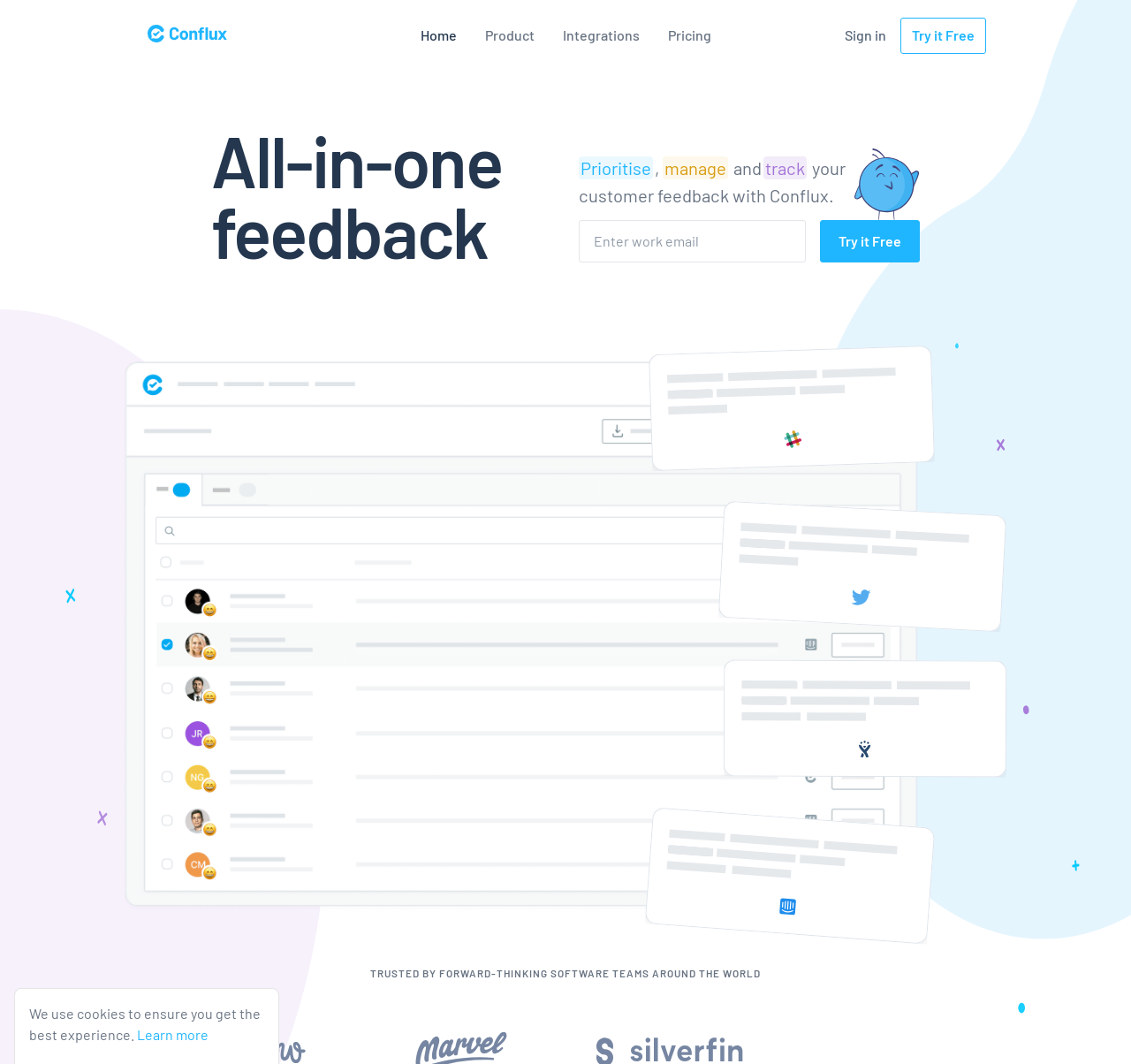What is the main purpose of Conflux?
Answer the question based on the image using a single word or a brief phrase.

Feedback management